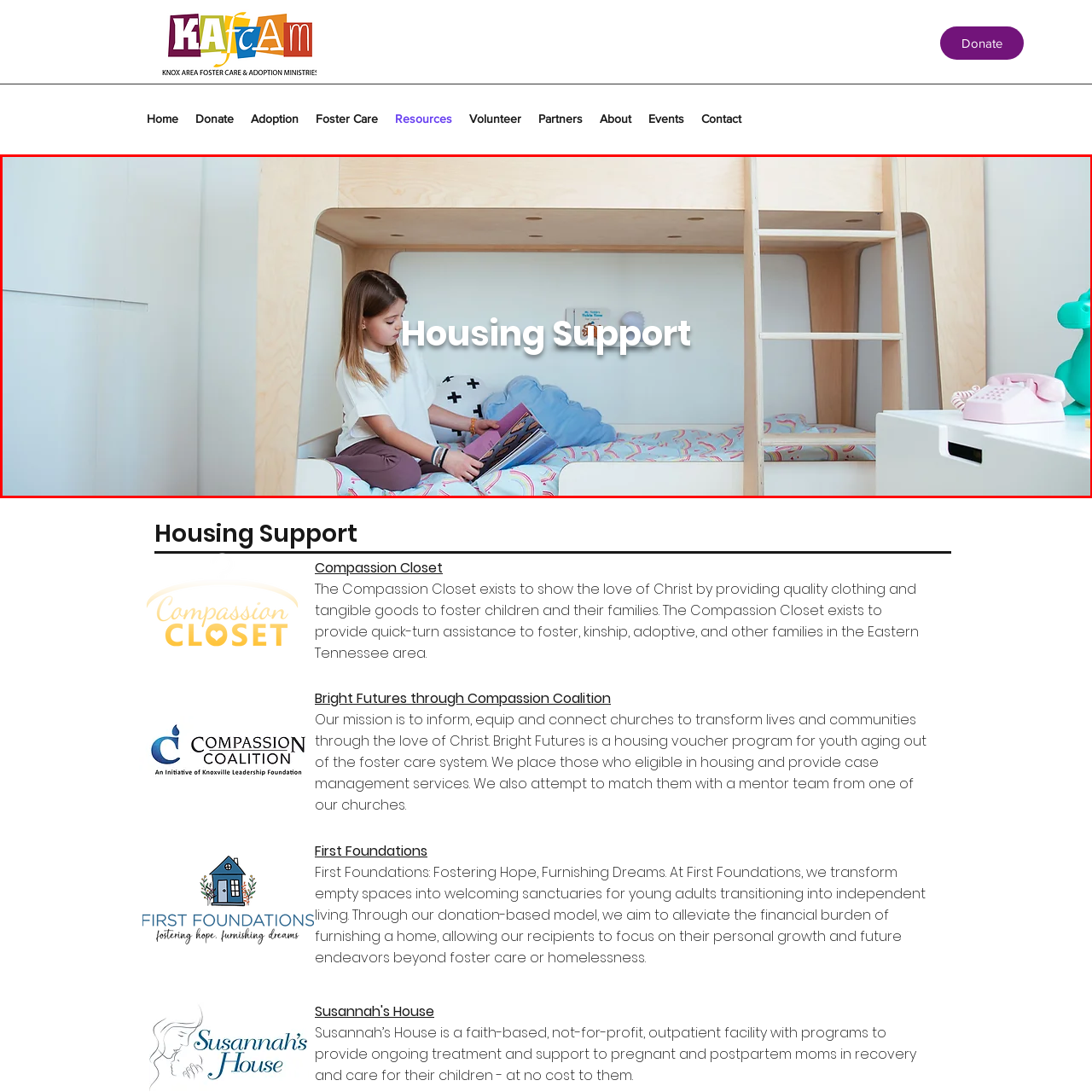Generate a detailed description of the image highlighted within the red border.

A young girl sits comfortably on the lower bunk of a stylish, modern bunk bed, engrossed in a book, embodying the spirit of comfort and stability provided by housing support programs. The cozy bedding features a playful pattern, while the clean and minimalistic design of the room is accentuated by light, natural wood tones. Above her, a gentle light illuminates the space, fostering an inviting atmosphere. The prominent text "Housing Support" underscores the mission to create safe and nurturing environments for children, highlighting the importance of these initiatives in transforming lives and promoting wellbeing in vulnerable communities. Adjacent to the bed, a colorful collection of toys and a playful telephone add a sense of warmth and childhood joy, reinforcing the idea that every child deserves a secure and loving home.